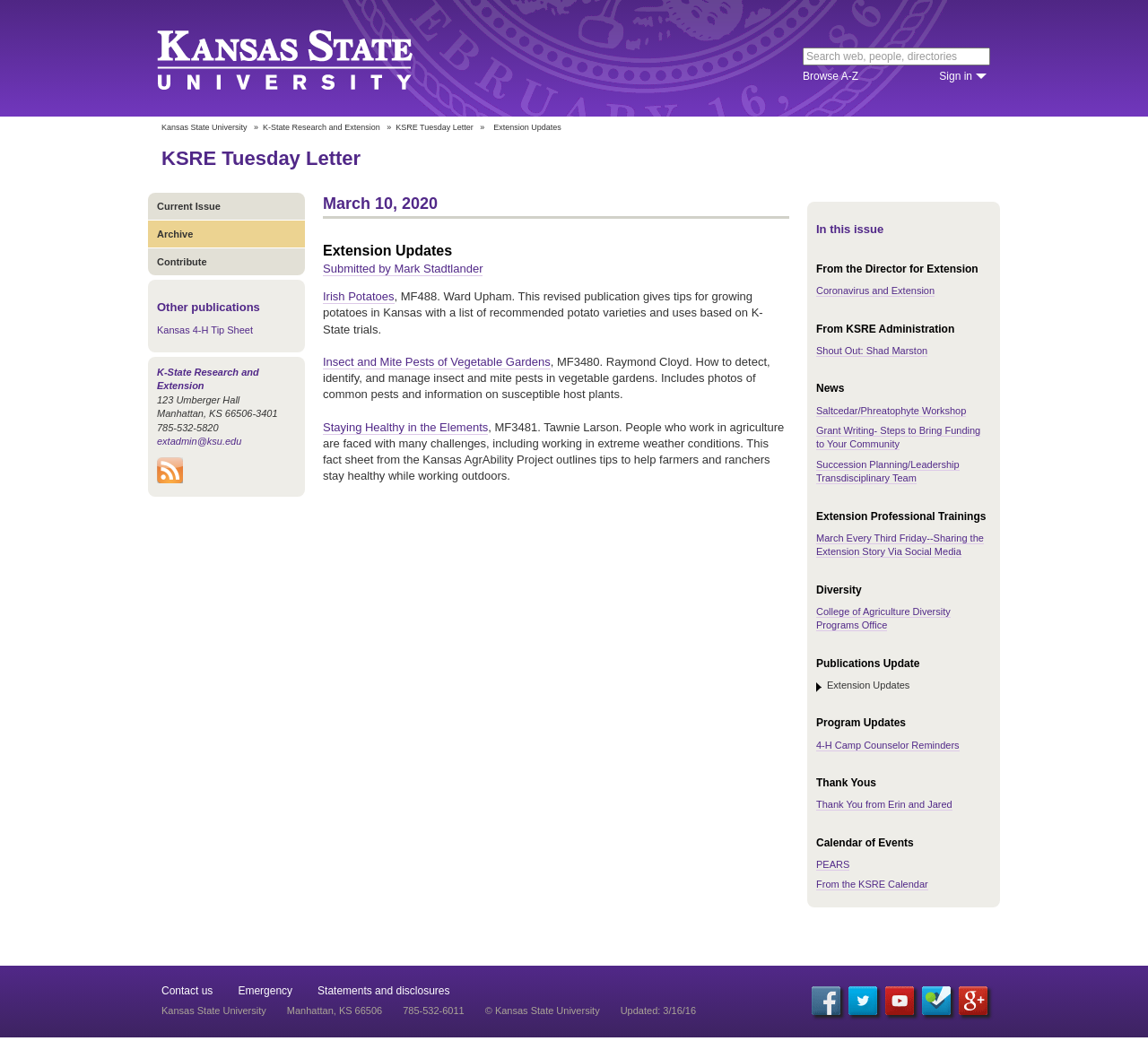What is the topic of the publication 'MF488'?
Look at the image and respond with a one-word or short-phrase answer.

Irish Potatoes